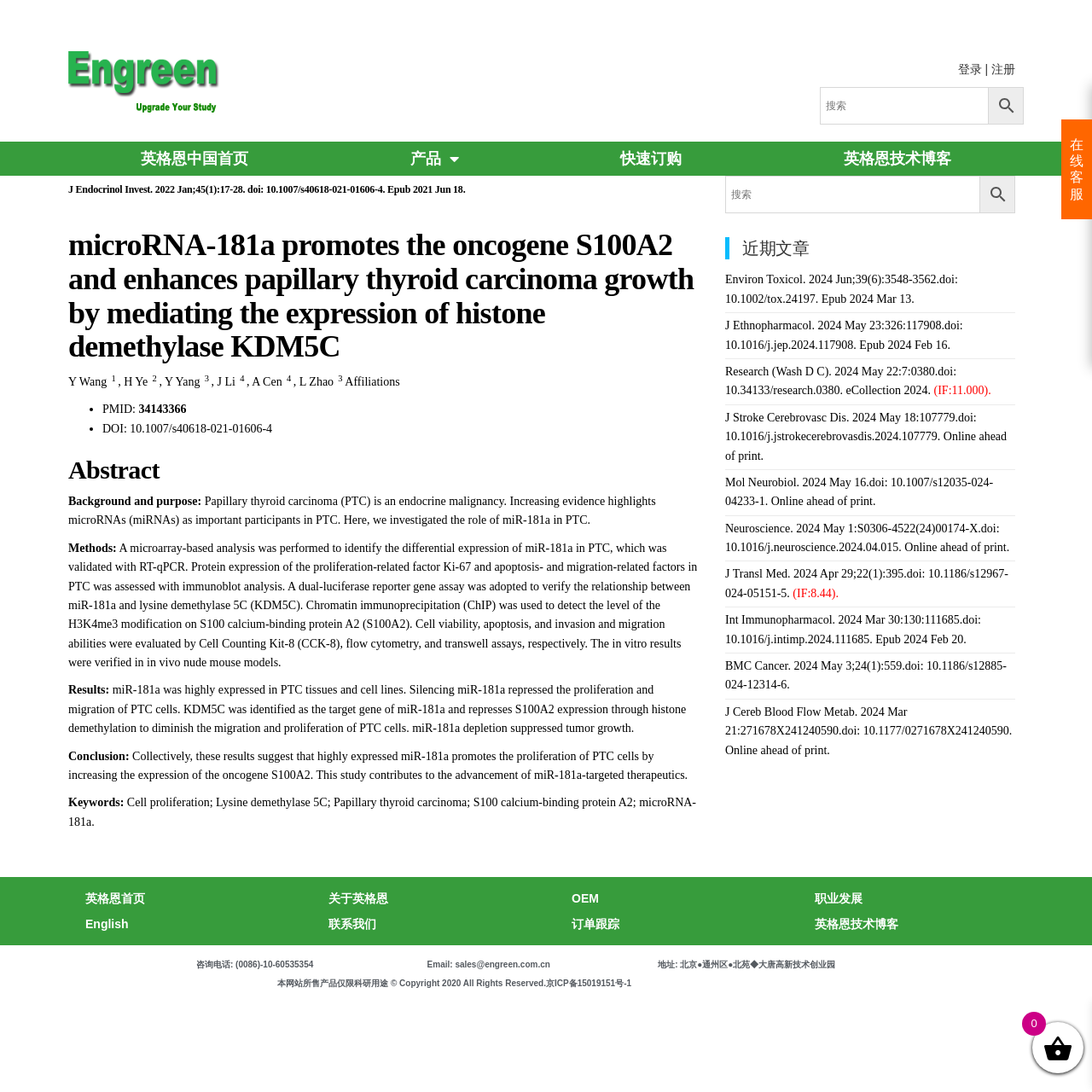Respond with a single word or phrase:
What is the purpose of the study?

To investigate the role of miR-181a in PTC